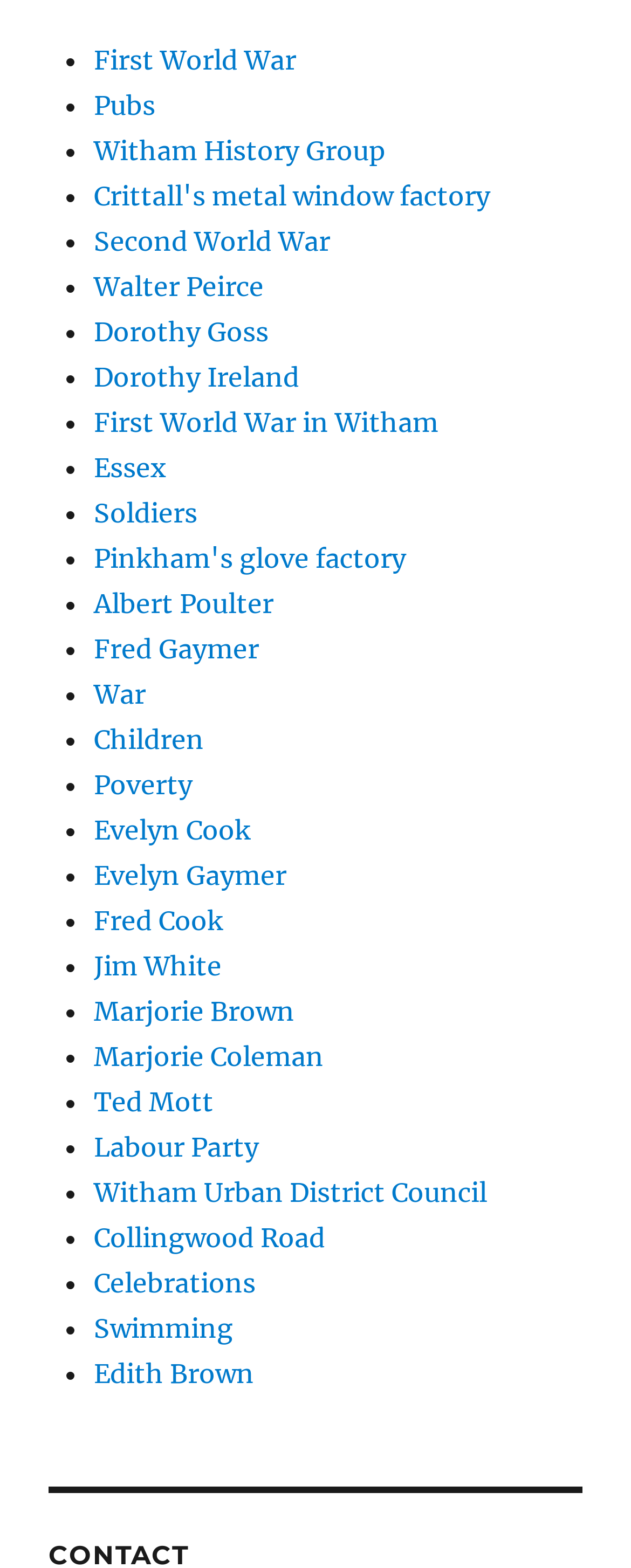Answer the question briefly using a single word or phrase: 
How many links are there in the webpage?

40